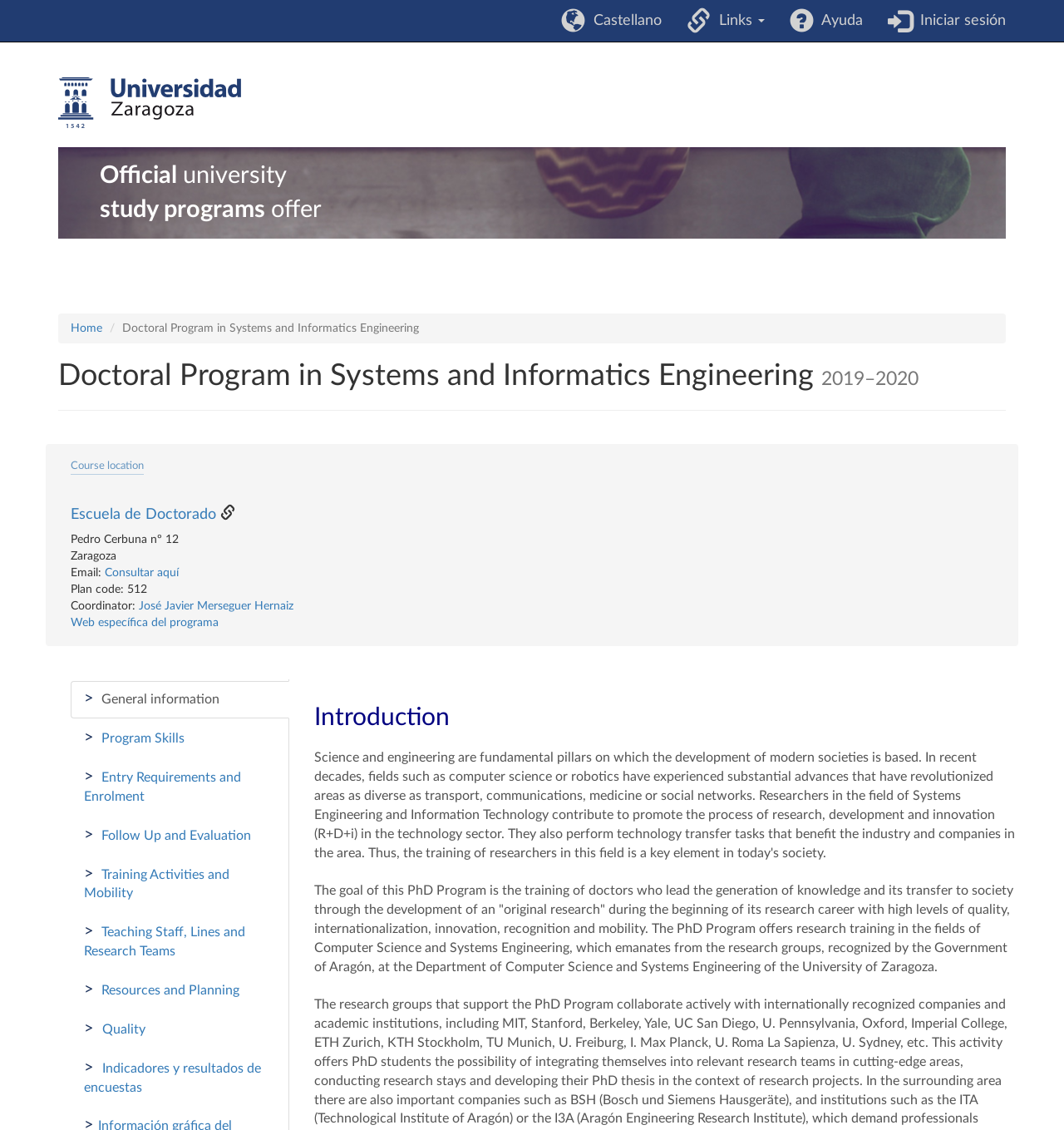Please find the bounding box coordinates of the element that you should click to achieve the following instruction: "Check the email address". The coordinates should be presented as four float numbers between 0 and 1: [left, top, right, bottom].

[0.098, 0.502, 0.168, 0.512]